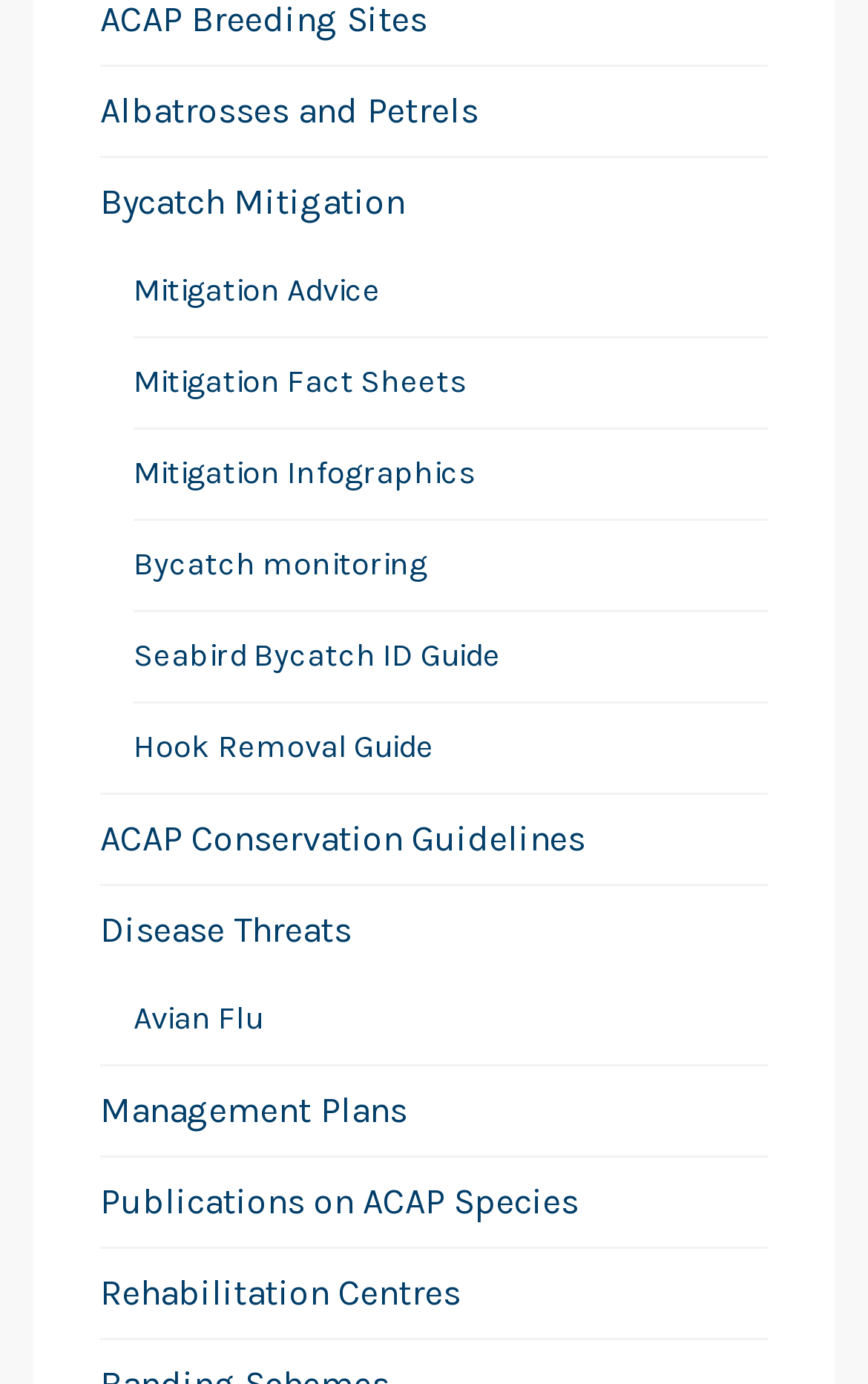Please find and report the bounding box coordinates of the element to click in order to perform the following action: "Click the post comment button". The coordinates should be expressed as four float numbers between 0 and 1, in the format [left, top, right, bottom].

None